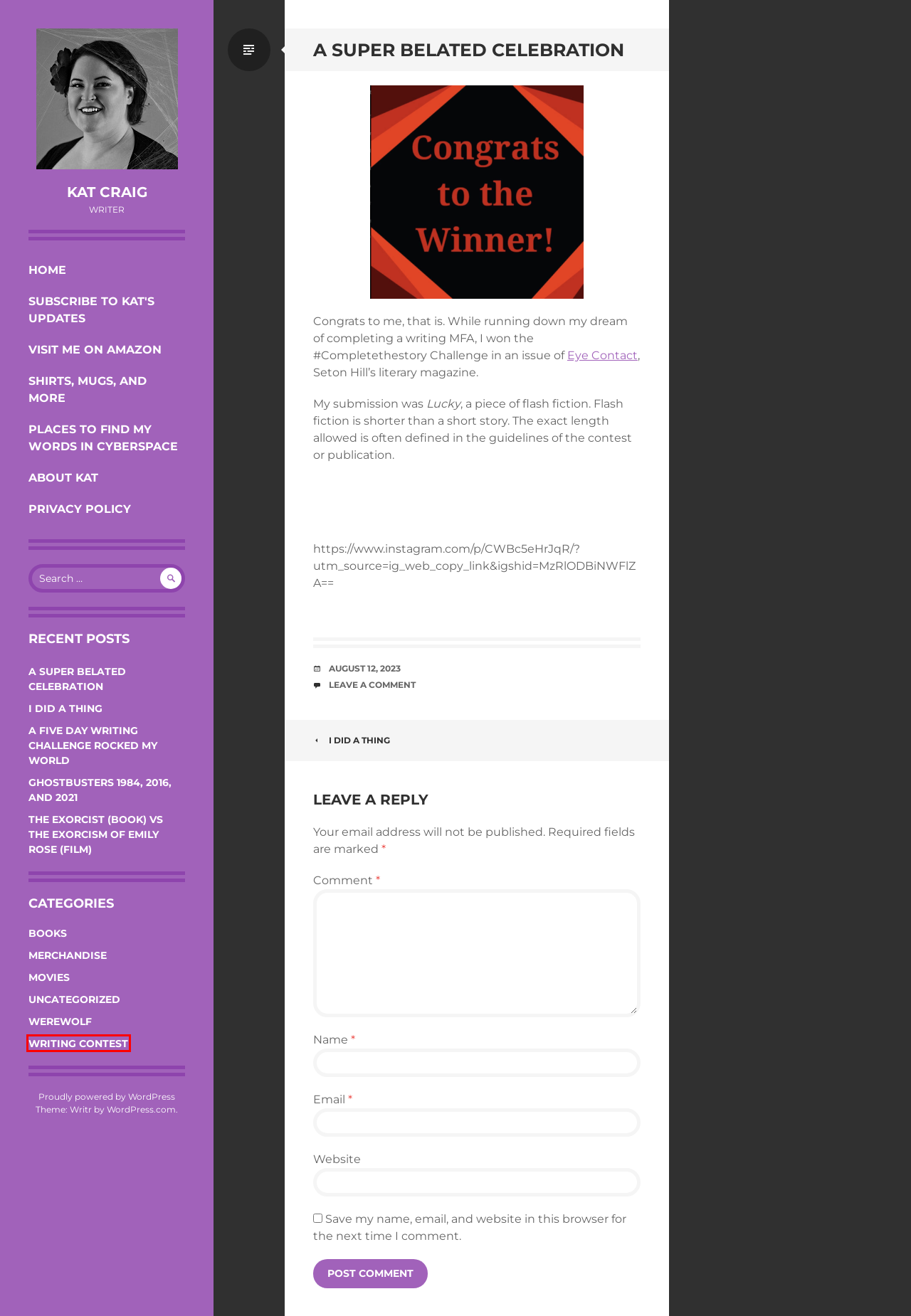Observe the provided screenshot of a webpage that has a red rectangle bounding box. Determine the webpage description that best matches the new webpage after clicking the element inside the red bounding box. Here are the candidates:
A. werewolf – Kat Craig
B. Amazon.com: Kat Craig: books, biography, latest update
C. I Did a Thing – Kat Craig
D. books – Kat Craig
E. movies – Kat Craig
F. The Exorcist (Book) vs The Exorcism of Emily Rose (Film) – Kat Craig
G. Privacy Policy – Kat Craig
H. writing contest – Kat Craig

H